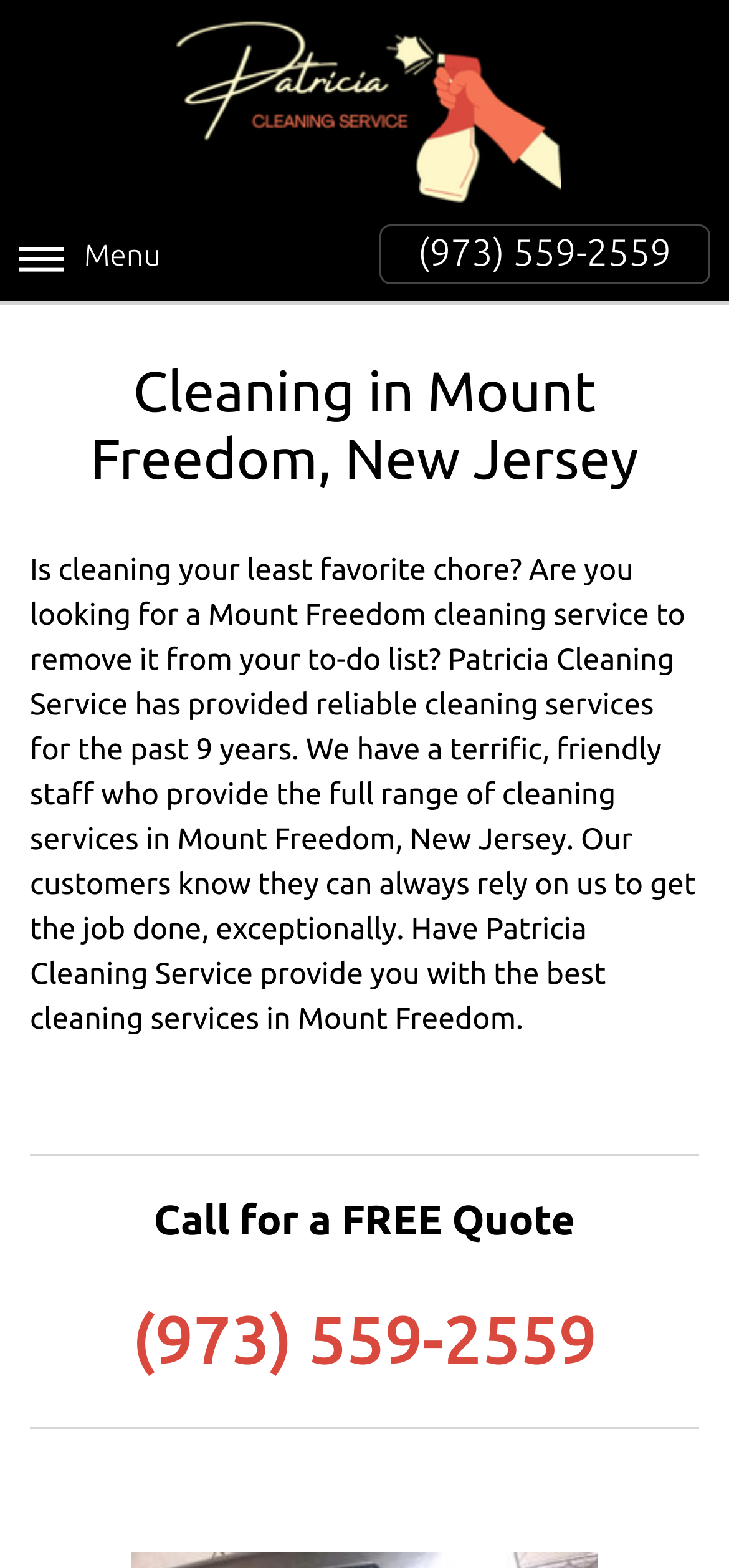From the webpage screenshot, identify the region described by (973) 559-2559. Provide the bounding box coordinates as (top-left x, top-left y, bottom-right x, bottom-right y), with each value being a floating point number between 0 and 1.

[0.181, 0.828, 0.819, 0.877]